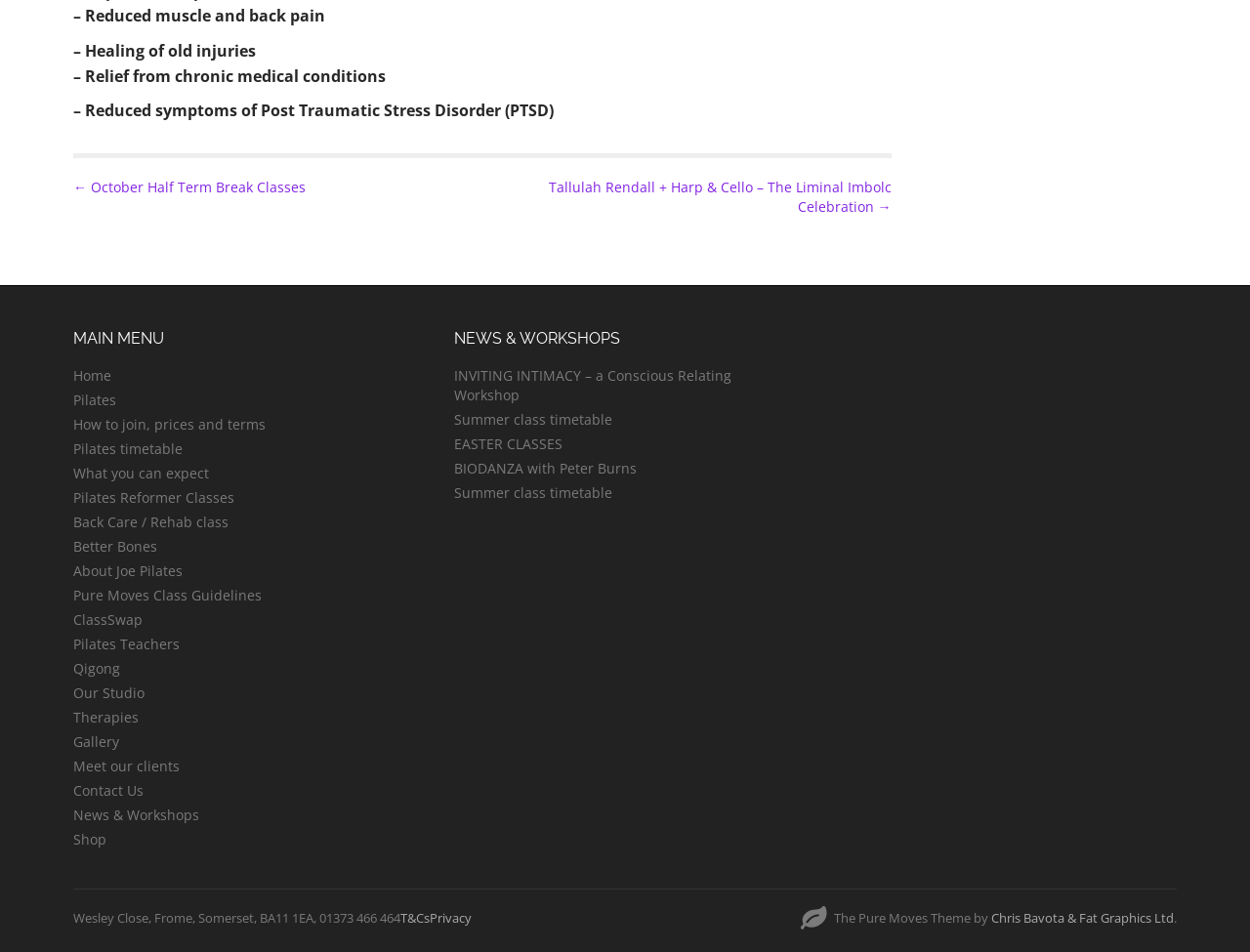What is the main topic of this webpage?
Give a one-word or short-phrase answer derived from the screenshot.

Pilates